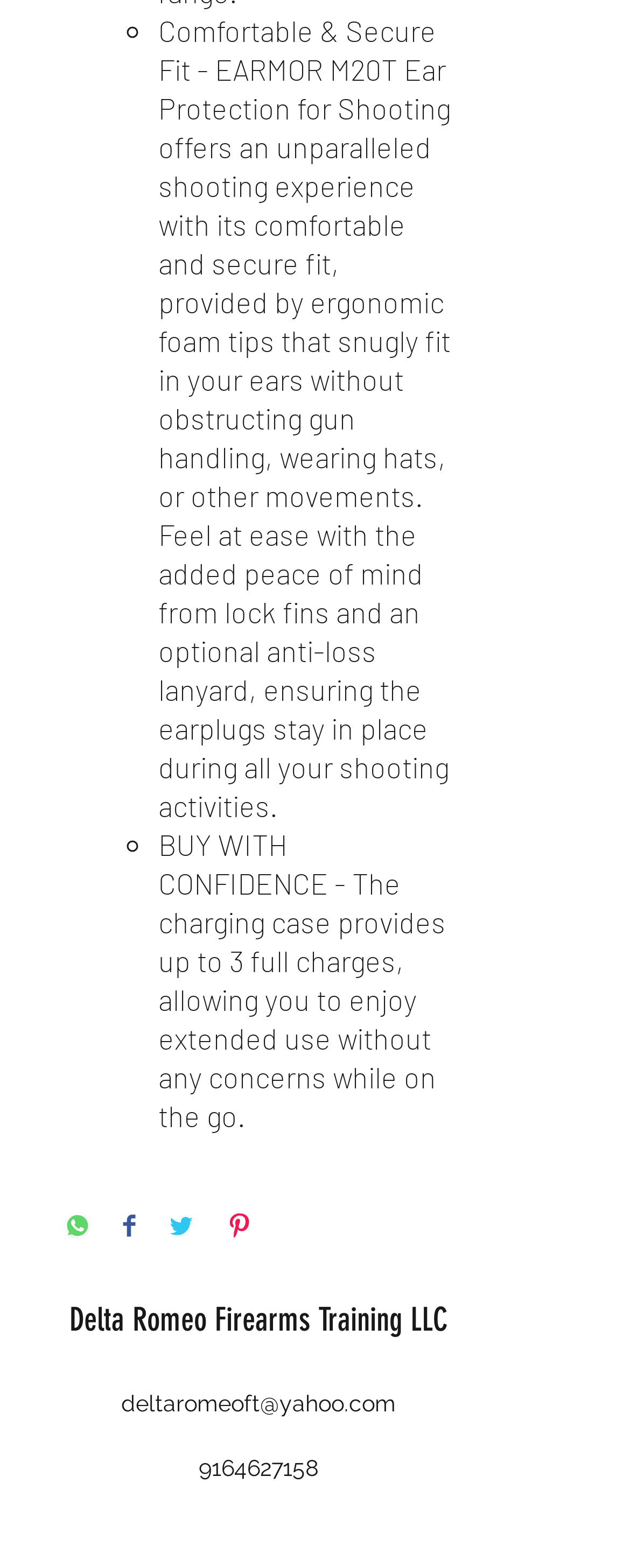What is the contact email of Delta Romeo Firearms Training LLC?
Give a detailed and exhaustive answer to the question.

The contact email of Delta Romeo Firearms Training LLC is deltaromeoft@yahoo.com, which is provided as a link at the bottom of the webpage.